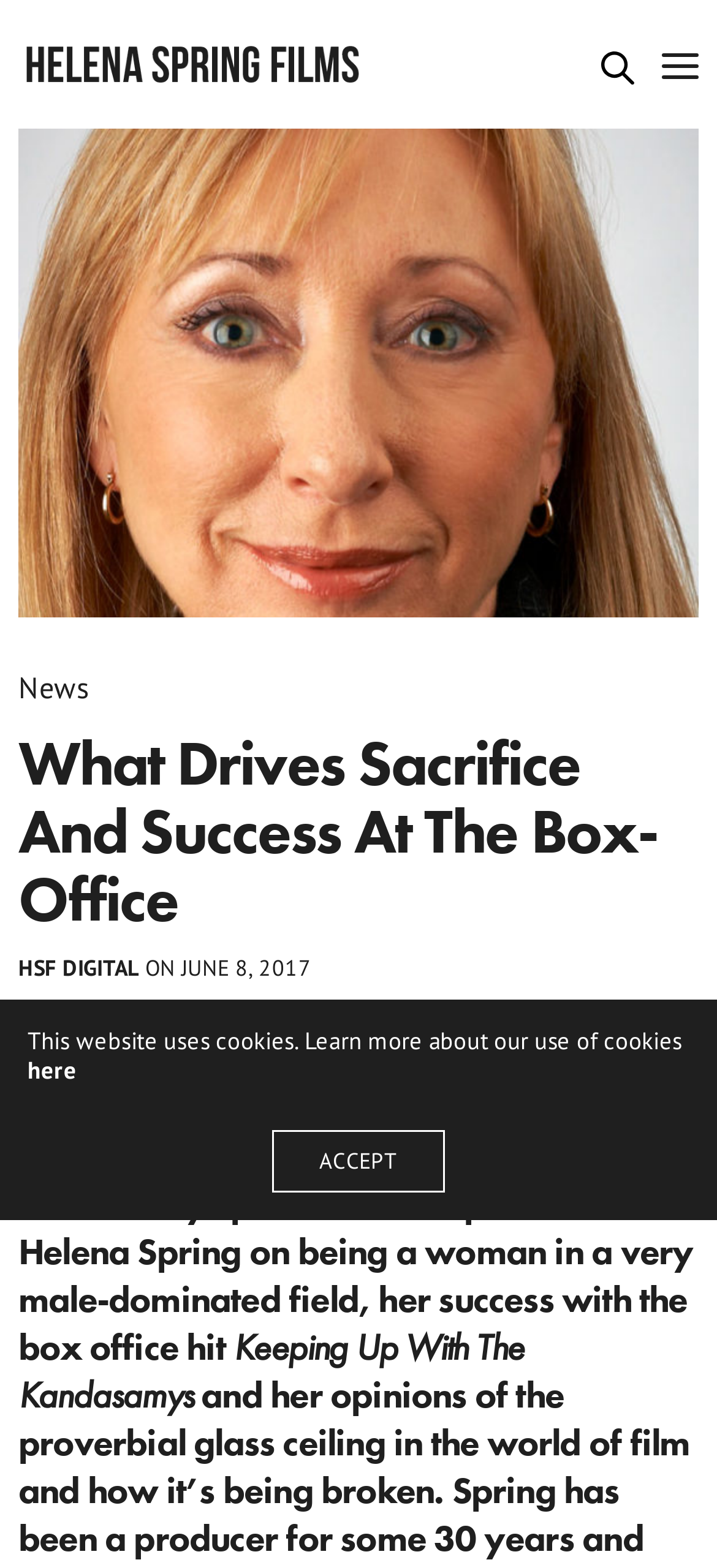Create a detailed summary of the webpage's content and design.

The webpage is about Helena Spring Films, a renowned film production company in South Africa. At the top left corner, there is a logo of Helena Spring Films, which is also a link. Next to it, there is a search link with a magnifying glass icon. On the top right corner, there is another link with no text.

Below the top section, there is a large header section that spans the entire width of the page. It contains a heading that reads "What Drives Sacrifice And Success At The Box-Office", which is a news article or interview. Below the heading, there are two links, "News" and "HSF DIGITAL", and a static text that reads "ON JUNE 8, 2017". 

Further down, there is another heading that reads "ORIGINALLY PUBLISHED BY FORBES AFRICA | 08 JUNE 2017 | – INTERVIEWED BY ROBERT HAYNES", which is likely the source of the news article. Within this section, there is a link to "FORBES AFRICA".

At the bottom of the page, there is a complementary section that spans the entire width of the page. It contains a static text that informs users about the website's use of cookies, with a link to learn more. Next to it, there is an "ACCEPT" link.